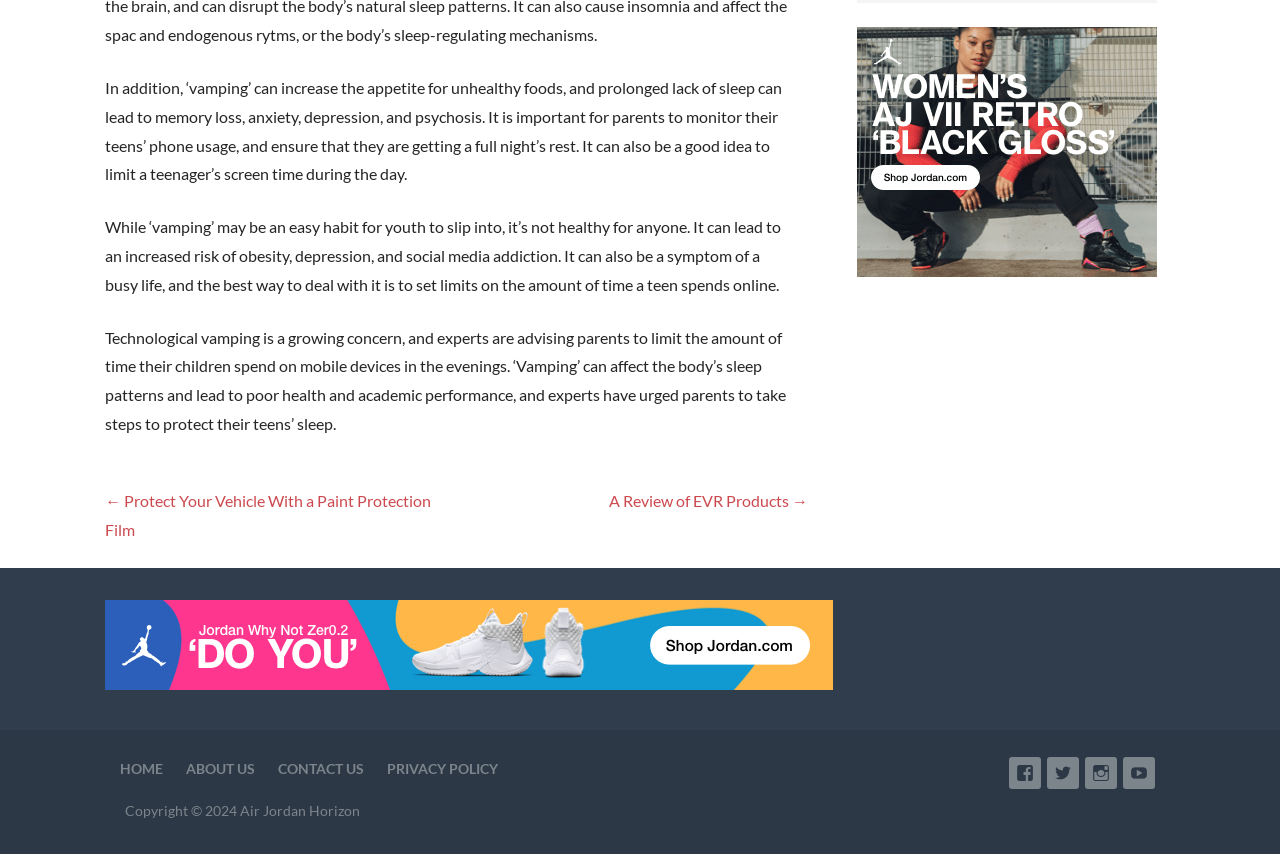Answer the following query with a single word or phrase:
What is the topic of the previous post?

Paint Protection Film